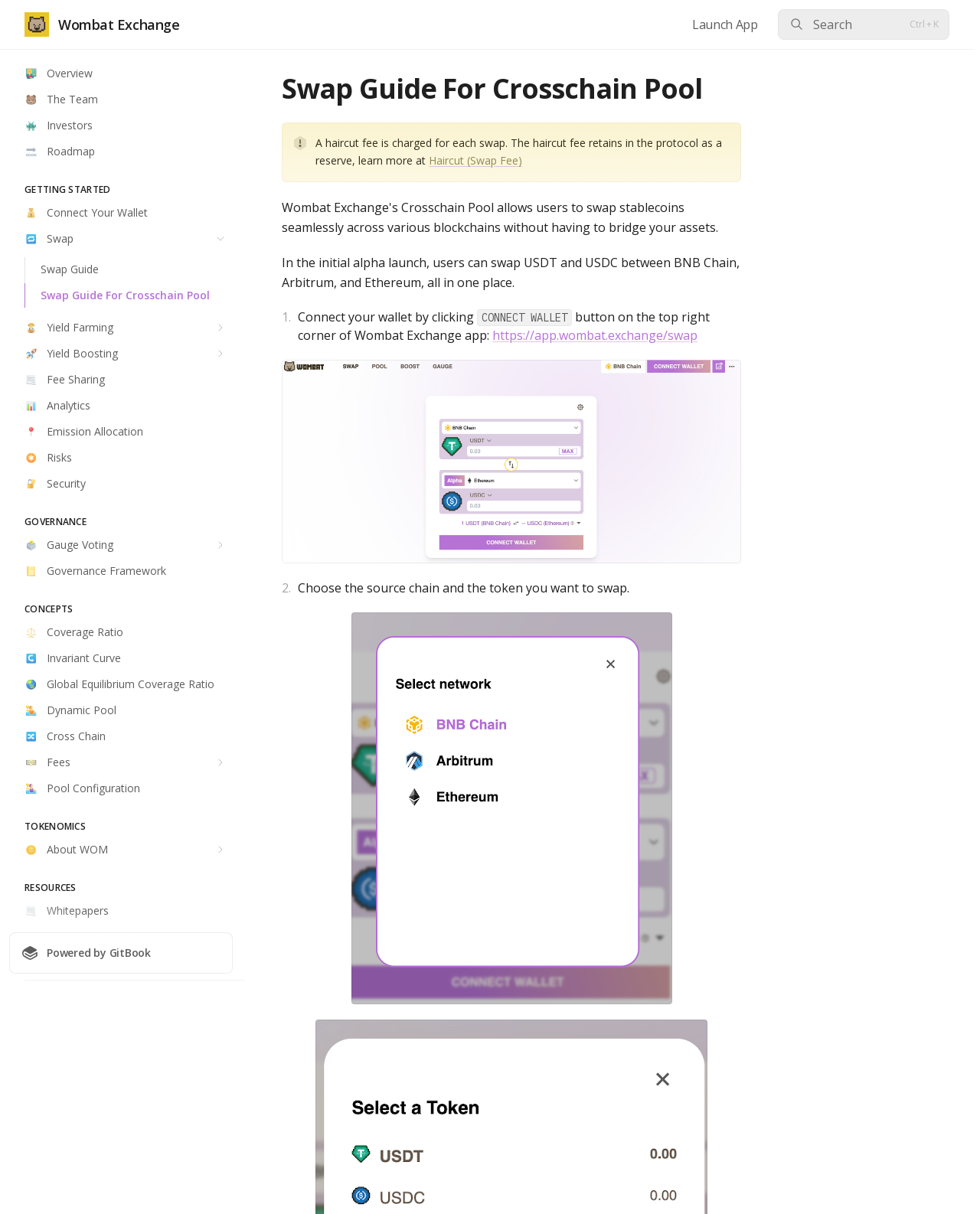Select the bounding box coordinates of the element I need to click to carry out the following instruction: "Read the Swap Guide".

[0.026, 0.212, 0.238, 0.232]